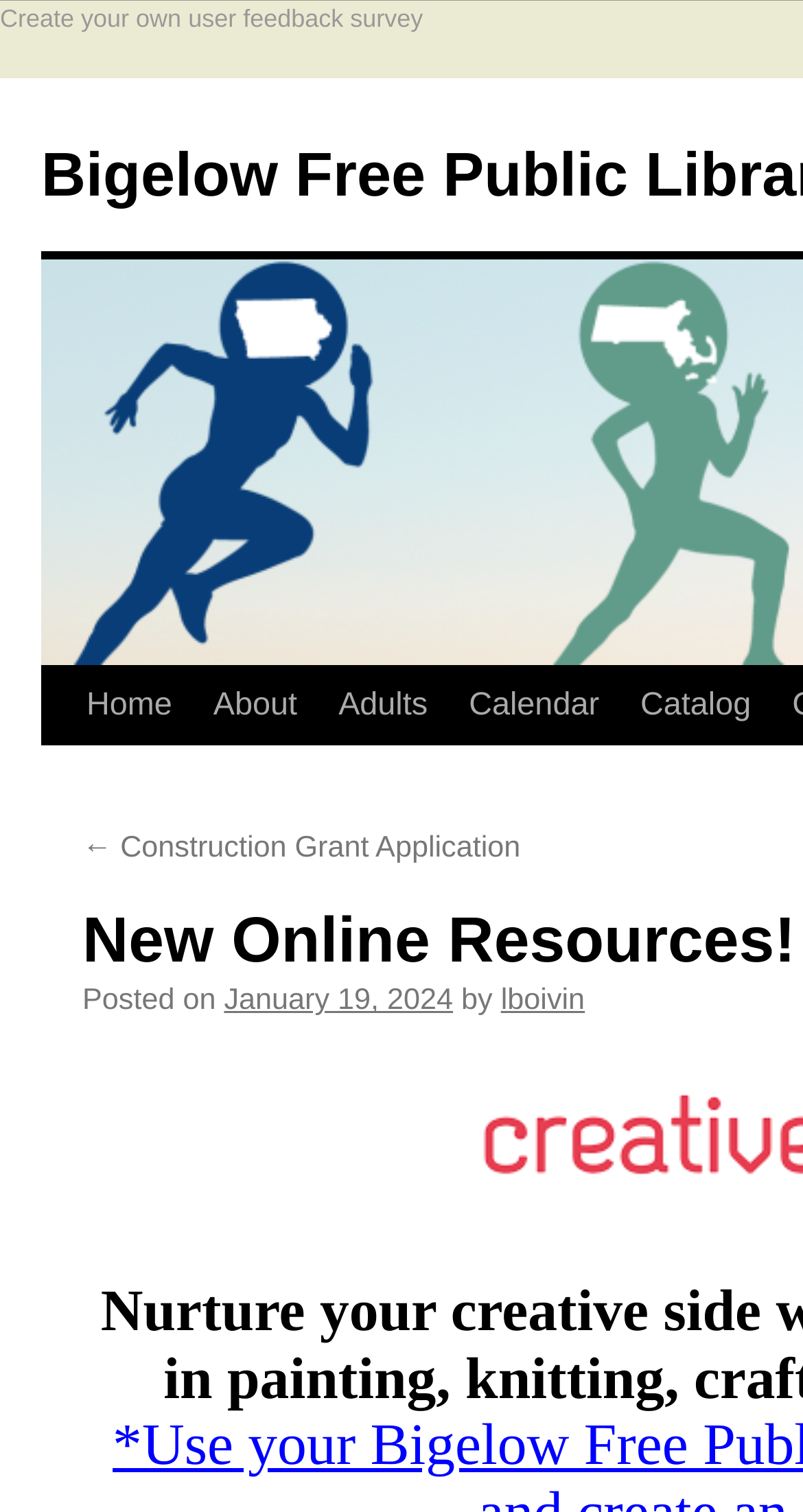Predict the bounding box coordinates of the area that should be clicked to accomplish the following instruction: "Create a user feedback survey". The bounding box coordinates should consist of four float numbers between 0 and 1, i.e., [left, top, right, bottom].

[0.0, 0.003, 0.527, 0.022]